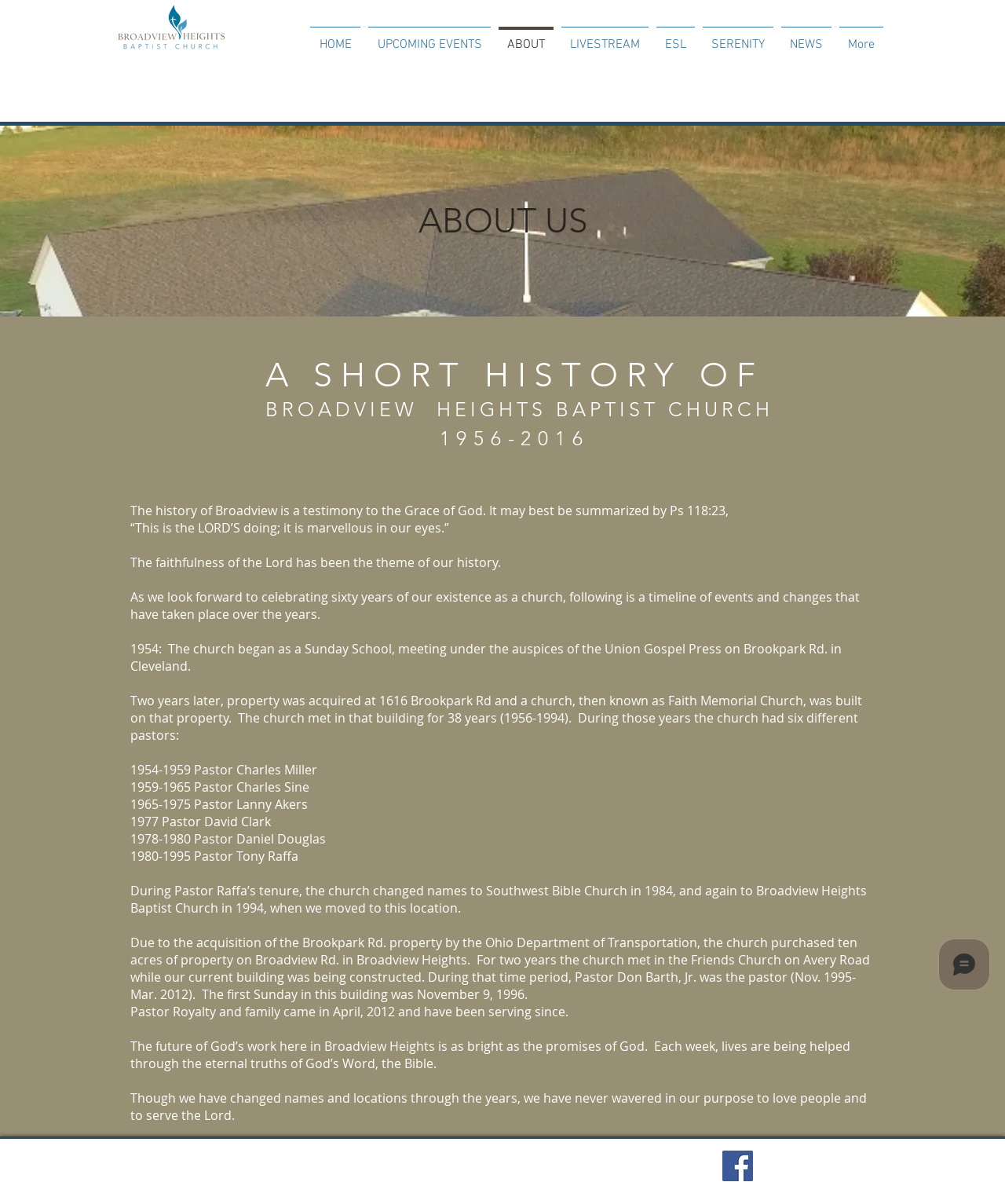Please identify the bounding box coordinates of the element that needs to be clicked to perform the following instruction: "Click on the Facebook Social Icon".

[0.719, 0.955, 0.749, 0.981]